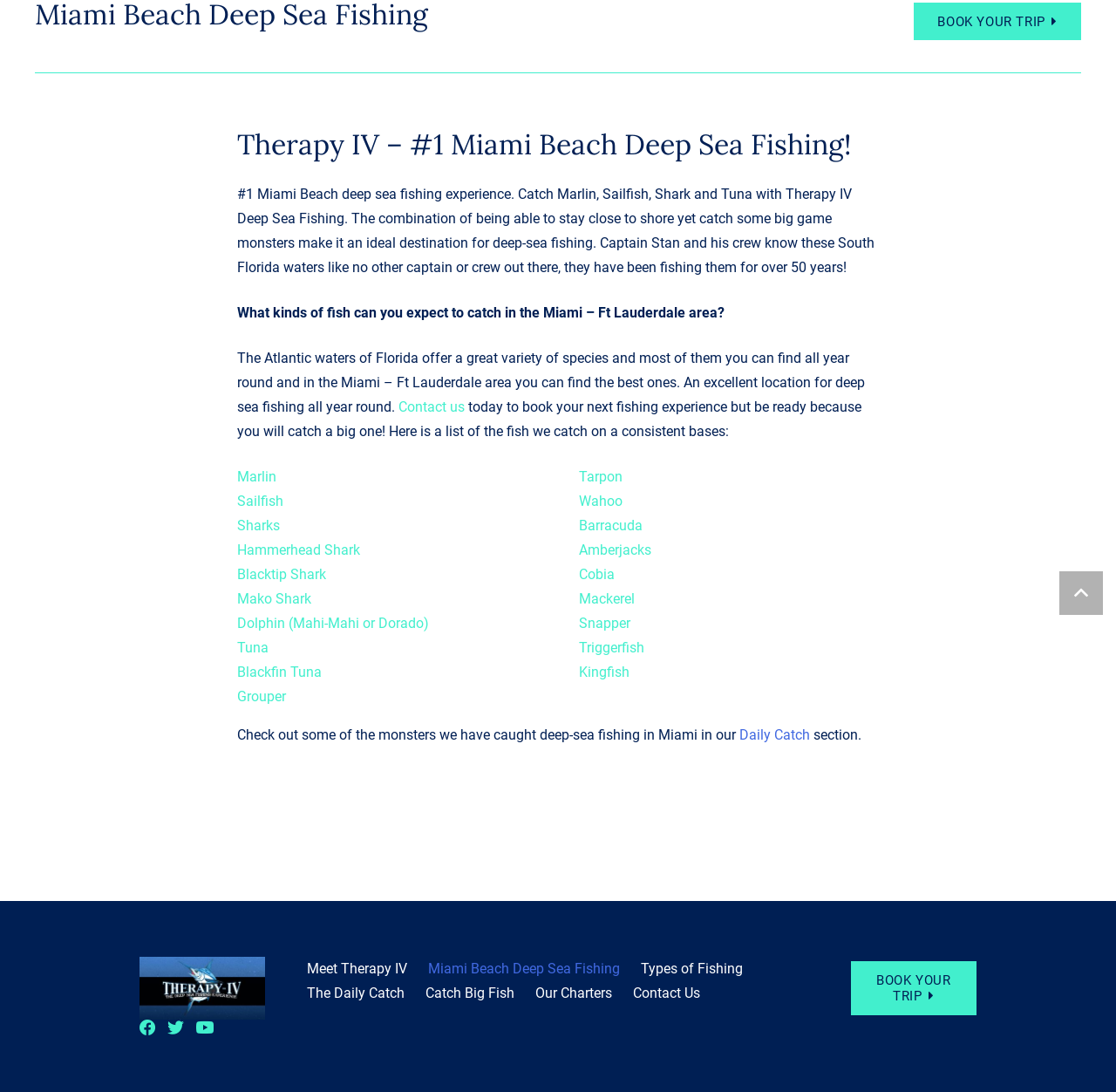Based on the element description Book Your Trip, identify the bounding box coordinates for the UI element. The coordinates should be in the format (top-left x, top-left y, bottom-right x, bottom-right y) and within the 0 to 1 range.

[0.819, 0.002, 0.969, 0.037]